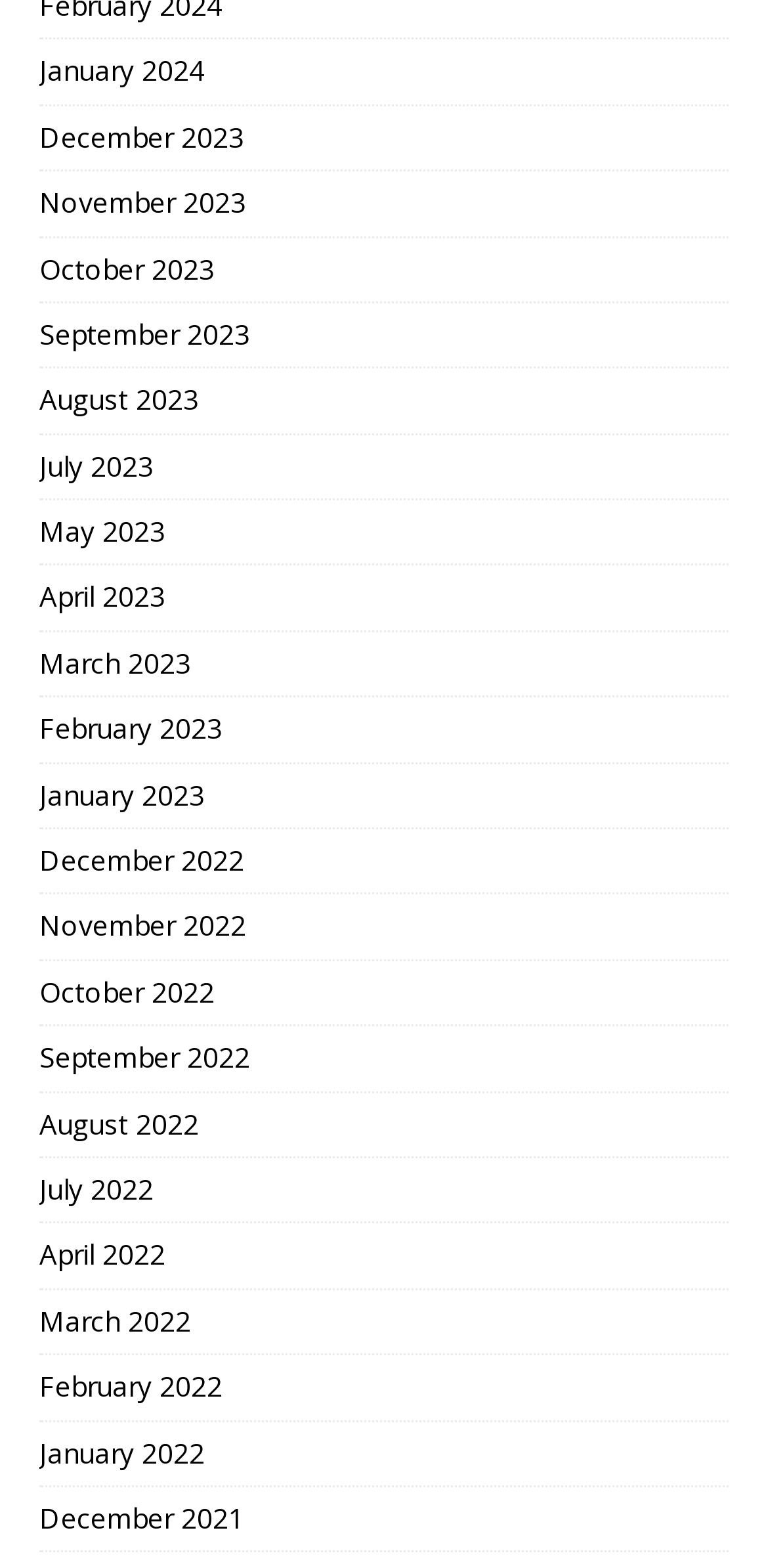Using the information in the image, could you please answer the following question in detail:
What is the earliest month listed?

I looked at the list of link elements and found that the earliest month listed is December 2021, which is at the bottom of the list.